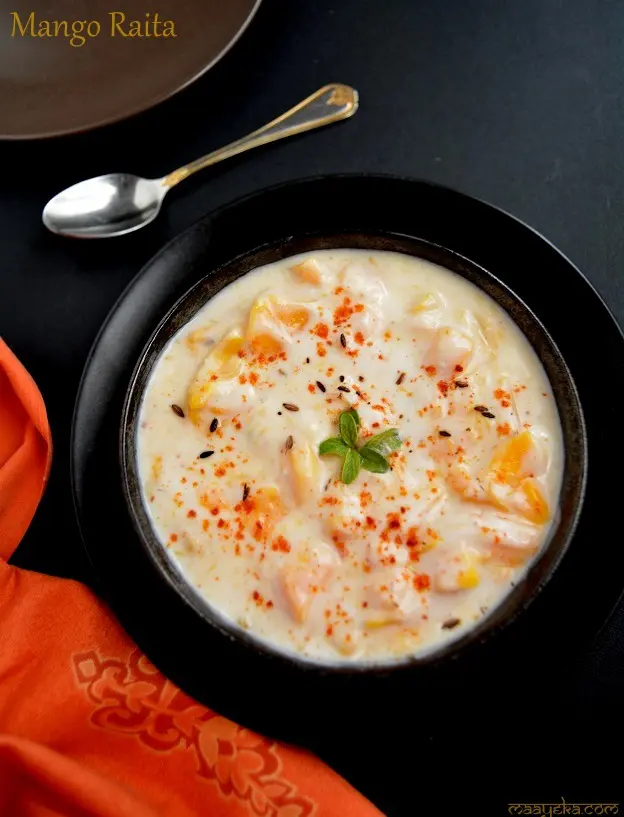Answer this question using a single word or a brief phrase:
What is the purpose of the silver spoon in the image?

Suggesting readiness for serving